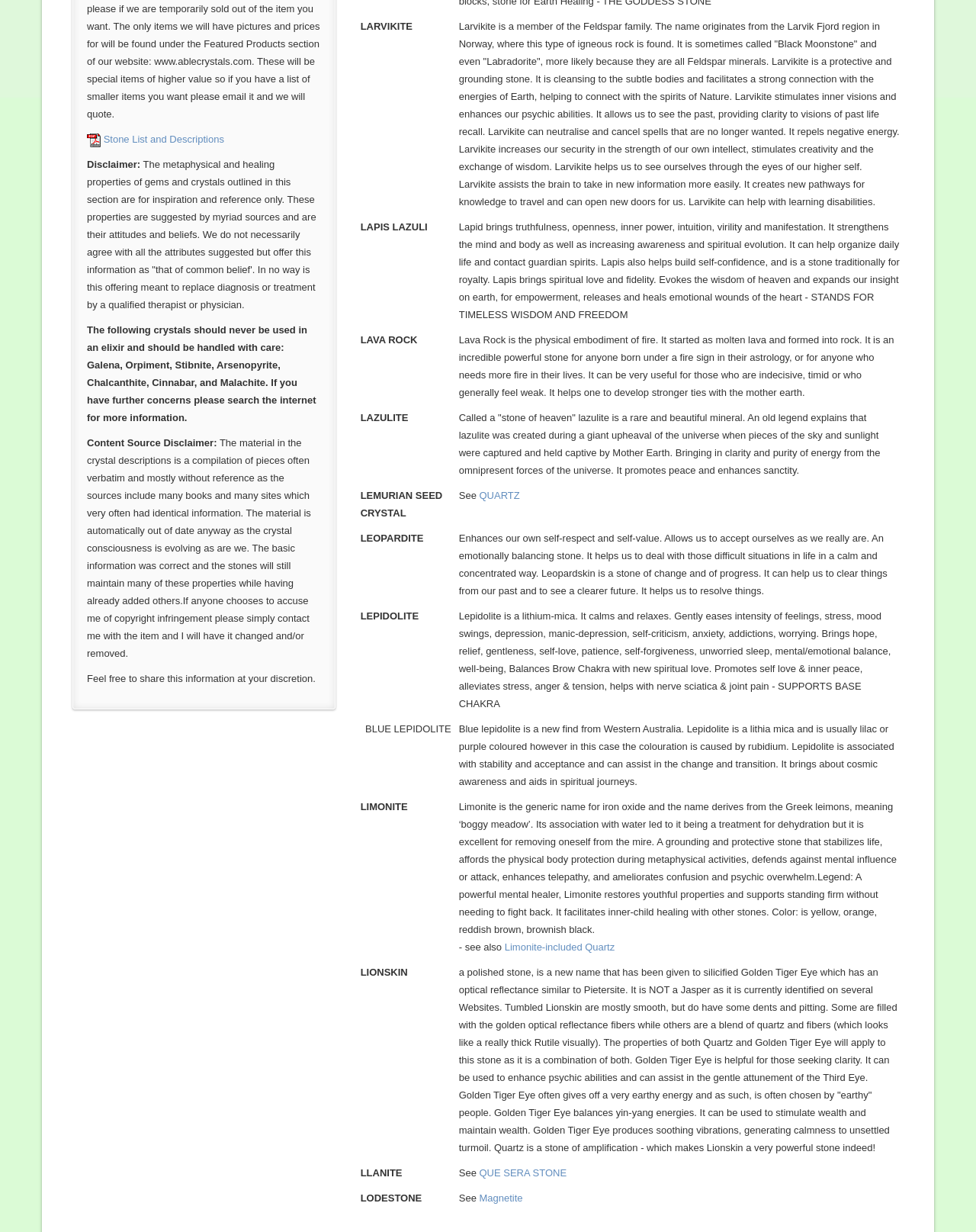Ascertain the bounding box coordinates for the UI element detailed here: "Limonite-included Quartz". The coordinates should be provided as [left, top, right, bottom] with each value being a float between 0 and 1.

[0.517, 0.764, 0.63, 0.773]